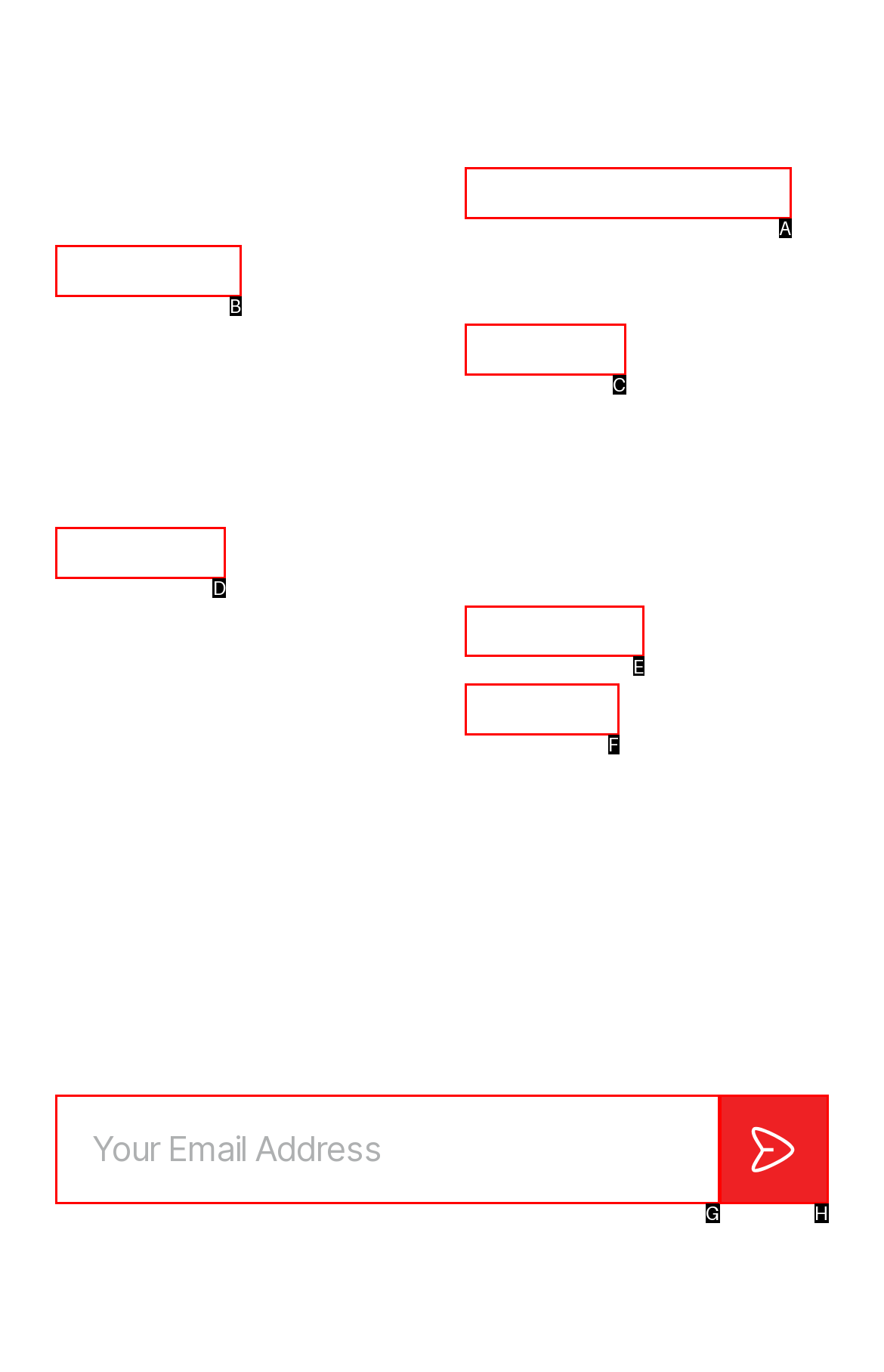Pick the HTML element that should be clicked to execute the task: Read state news
Respond with the letter corresponding to the correct choice.

B